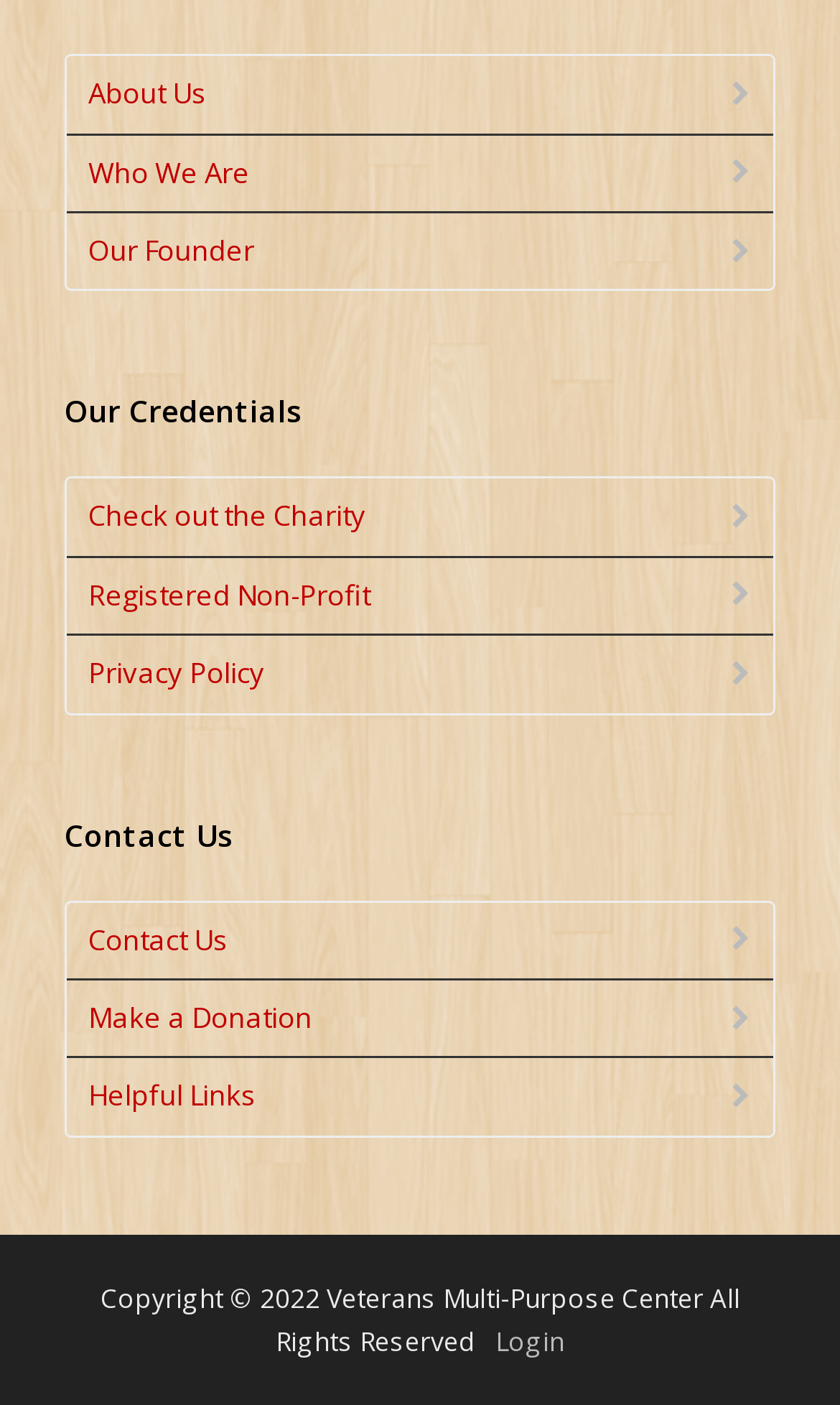Could you find the bounding box coordinates of the clickable area to complete this instruction: "Learn about the organization"?

[0.079, 0.04, 0.921, 0.094]